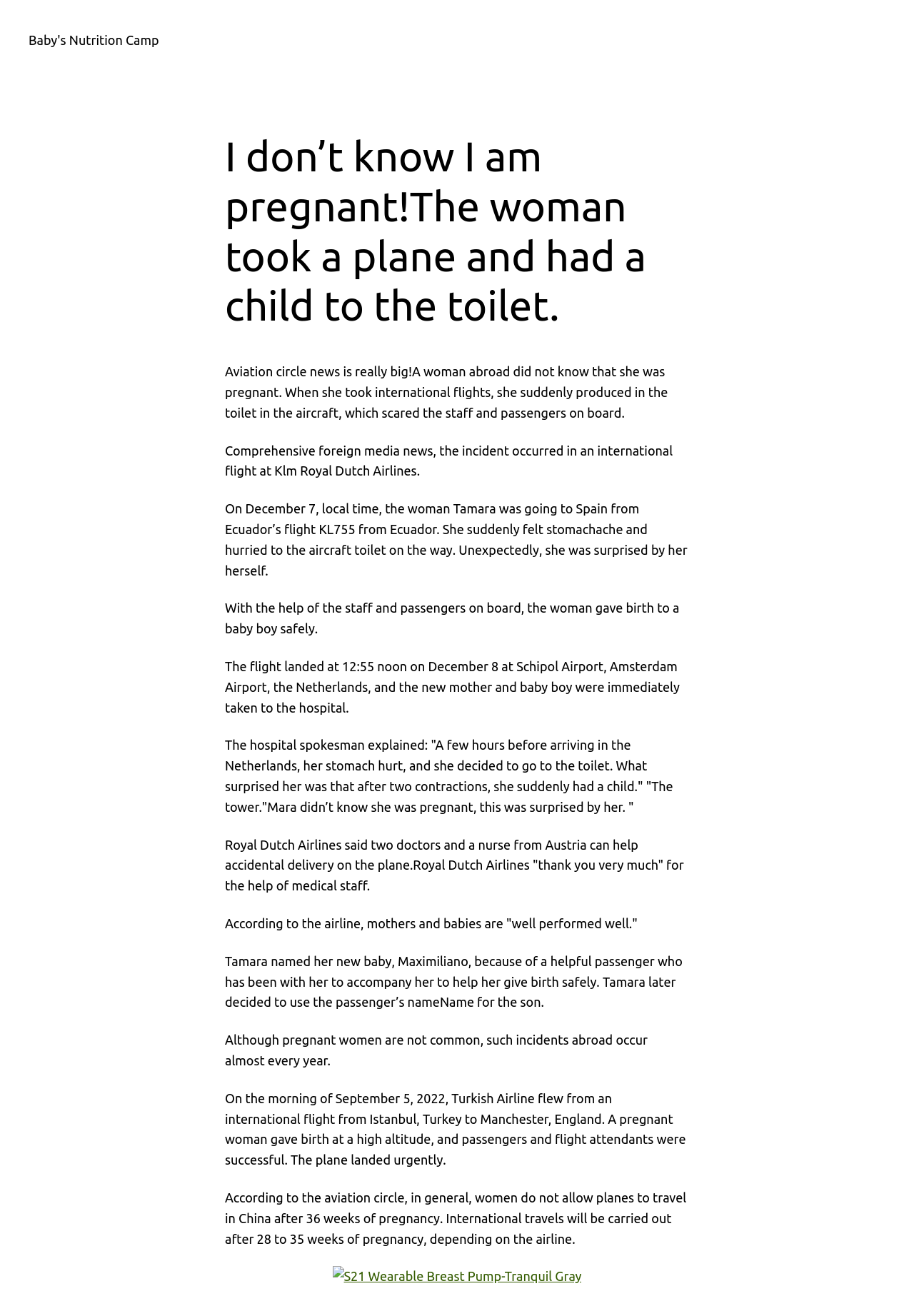Determine the primary headline of the webpage.

I don’t know I am pregnant!The woman took a plane and had a child to the toilet.